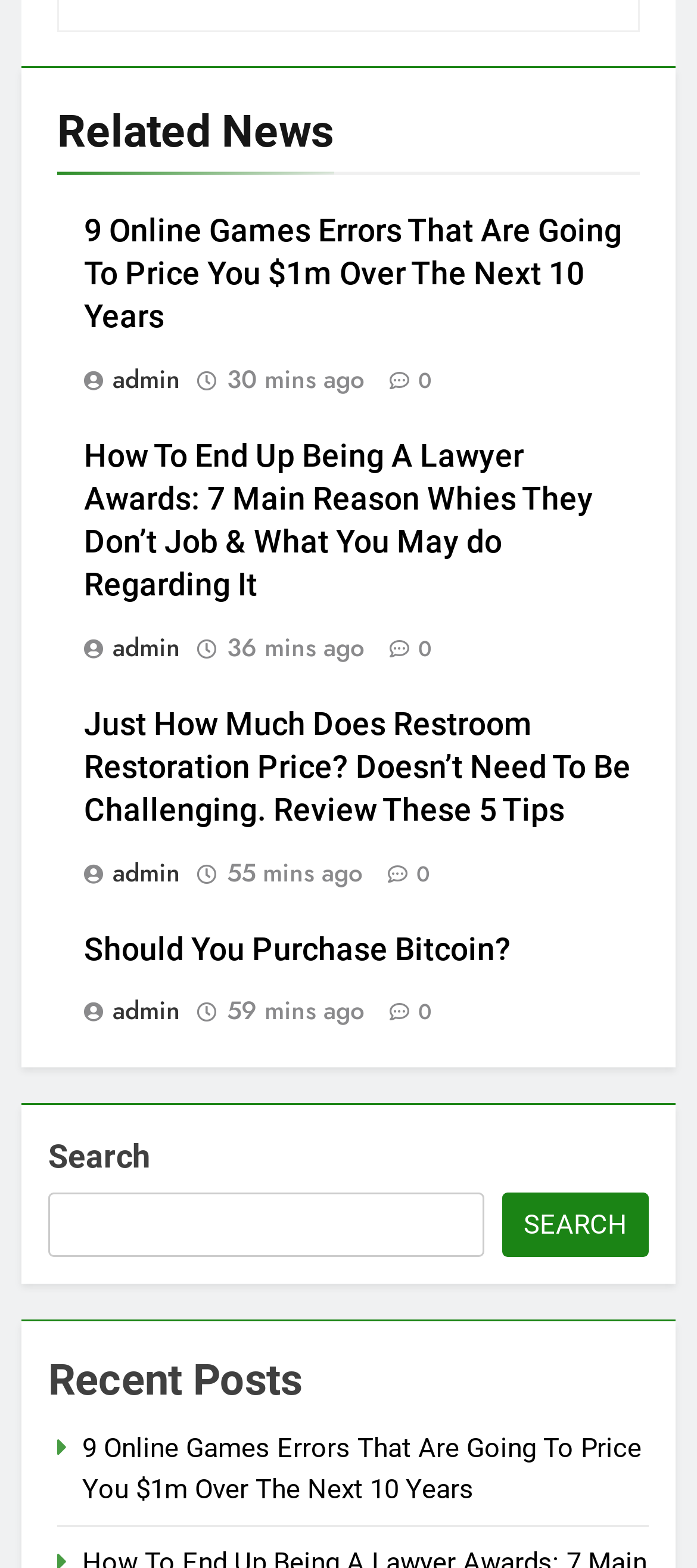Respond with a single word or phrase for the following question: 
How long ago was the third article posted?

55 mins ago